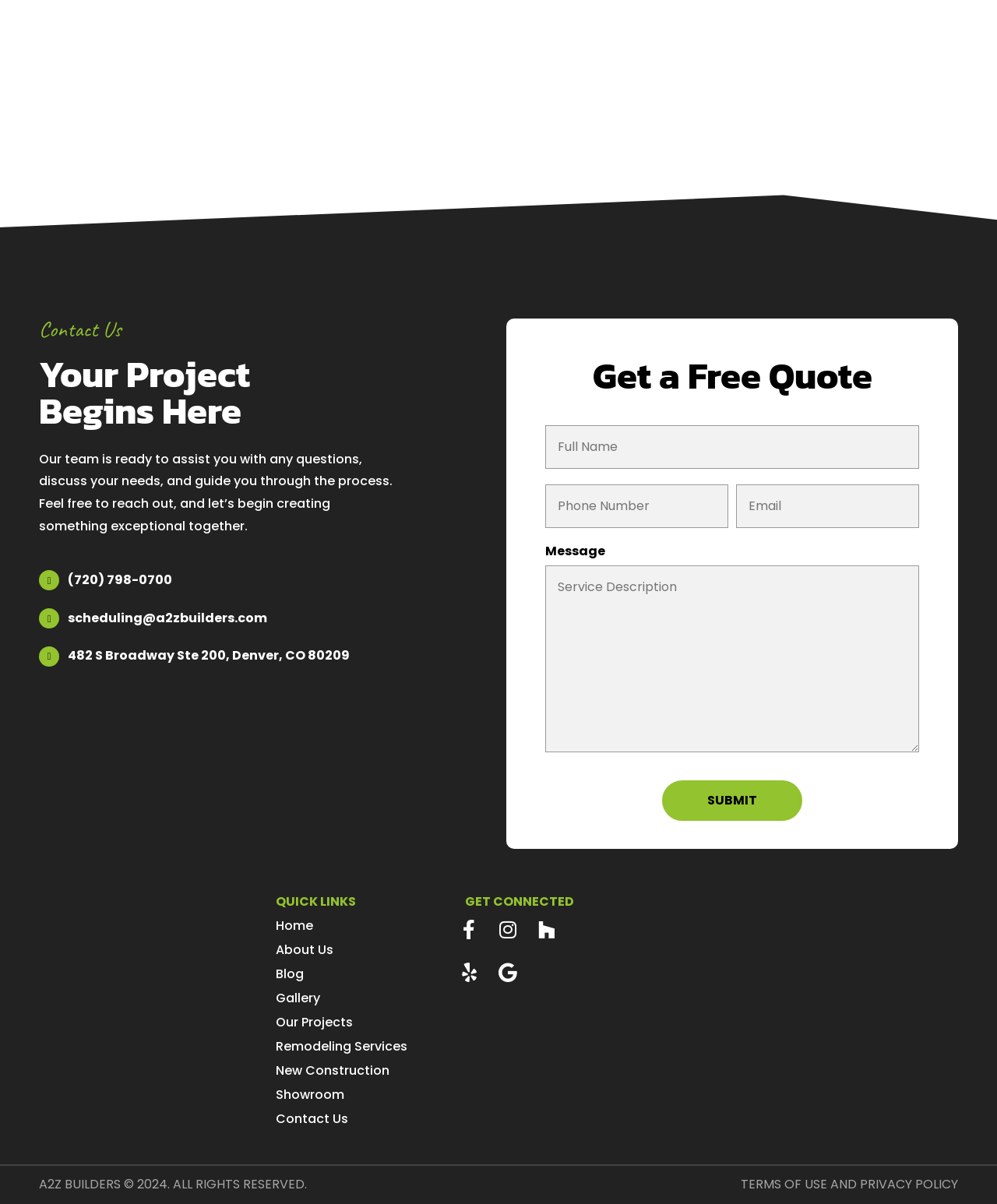What is the name of the company?
Look at the image and respond to the question as thoroughly as possible.

The company's name can be found in the logo at the top of the page, which is displayed as an image with the text 'A2Z Builders'.